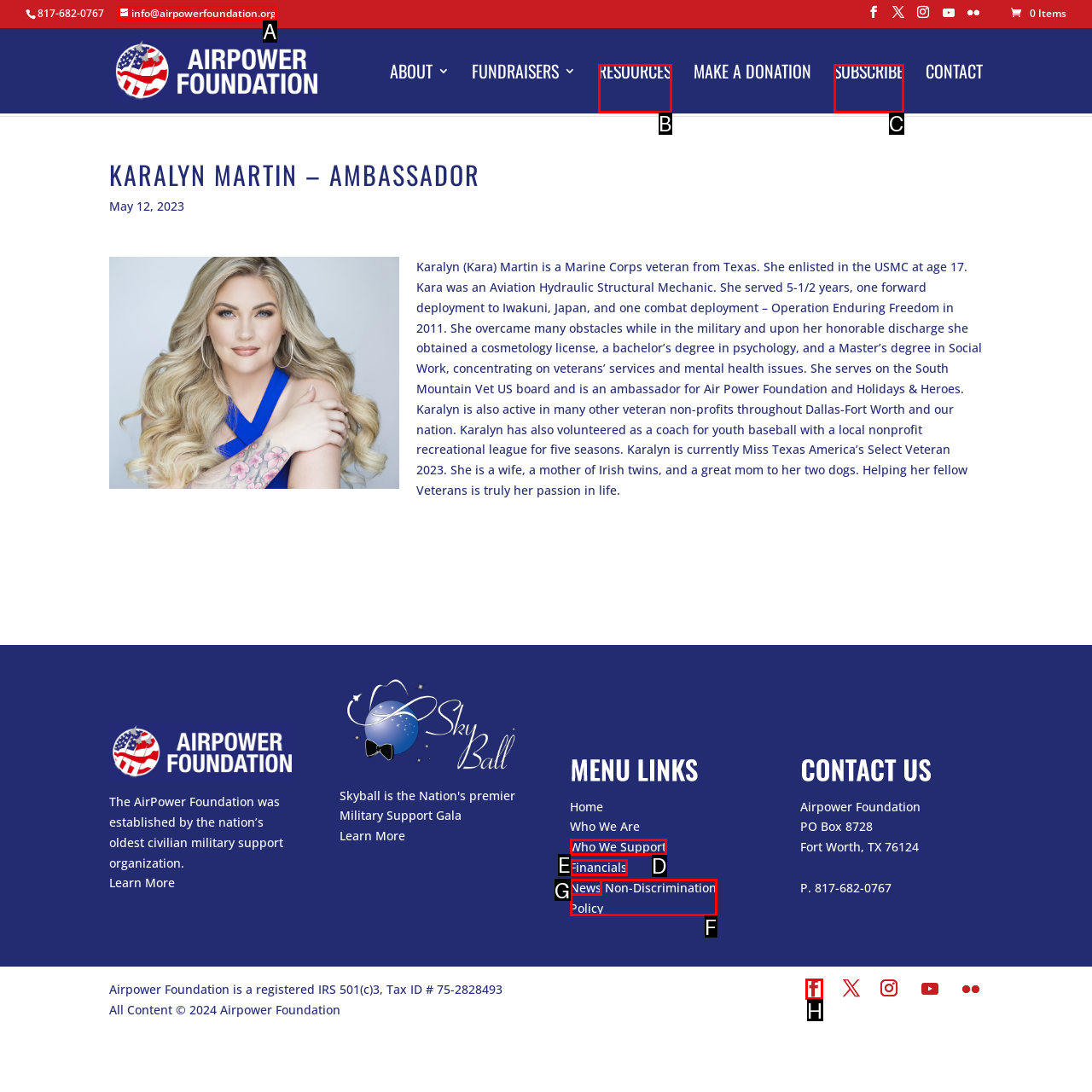Determine which UI element matches this description: Facebook
Reply with the appropriate option's letter.

H